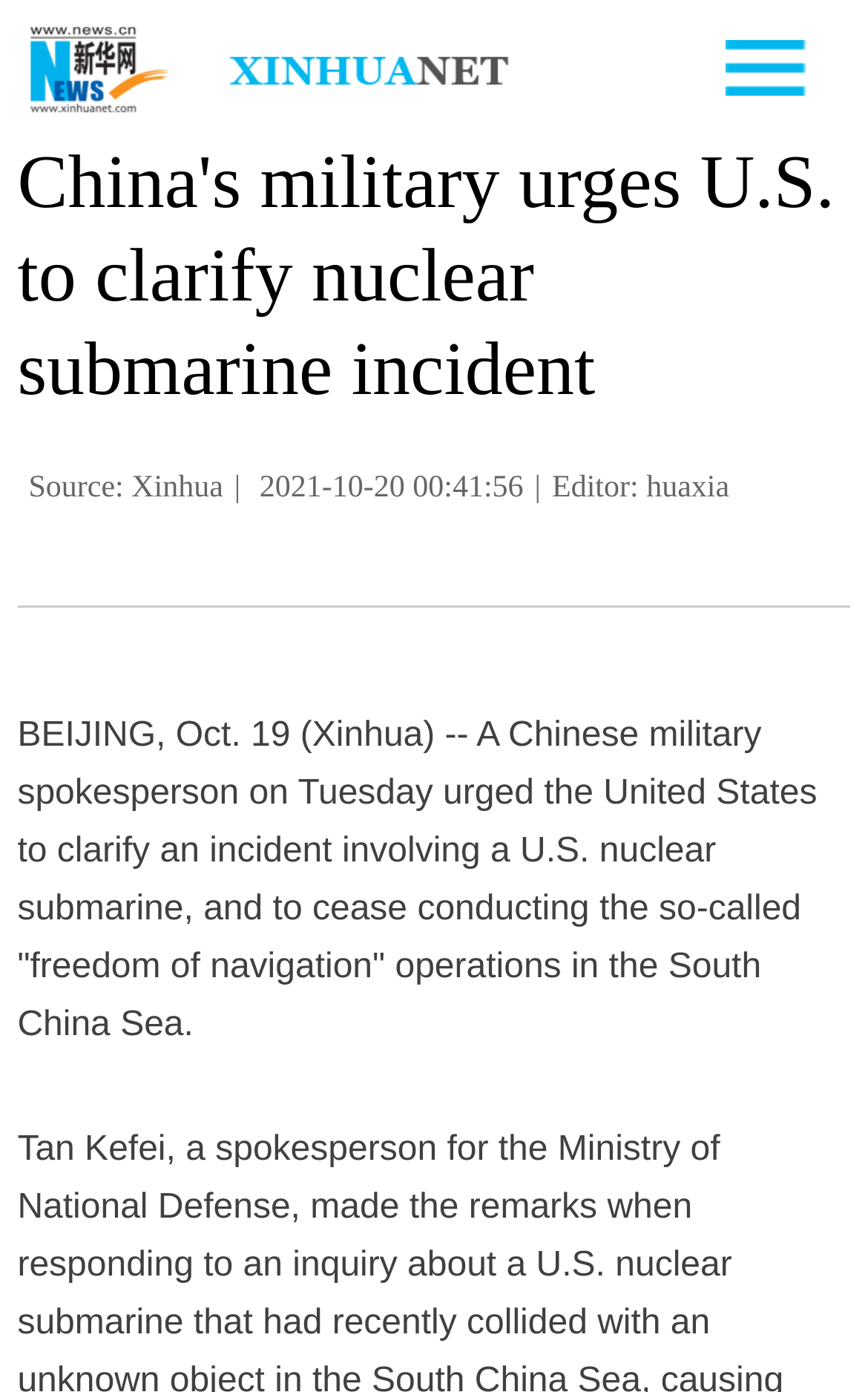Generate a thorough explanation of the webpage's elements.

The webpage appears to be a news article from Xinhua, a Chinese news agency. At the top, there is a heading that reads "China's military urges U.S. to clarify nuclear submarine incident". Below the heading, there is a link and an image side by side, taking up about half of the width of the page. 

To the right of the link and image, there is a smaller image. 

Further down, there are four lines of text. The first line reads "Source: Xinhua", followed by a vertical bar, then the date "2021-10-20 00:41:56", and finally "Editor: huaxia". 

The main content of the article is a paragraph of text that starts with "BEIJING, Oct. 19 (Xinhua) -- A Chinese military spokesperson on Tuesday urged the United States to clarify an incident involving a U.S. nuclear submarine, and to cease conducting the so-called "freedom of navigation" operations in the South China Sea." This paragraph takes up most of the page's width and is positioned below the heading and the smaller image.